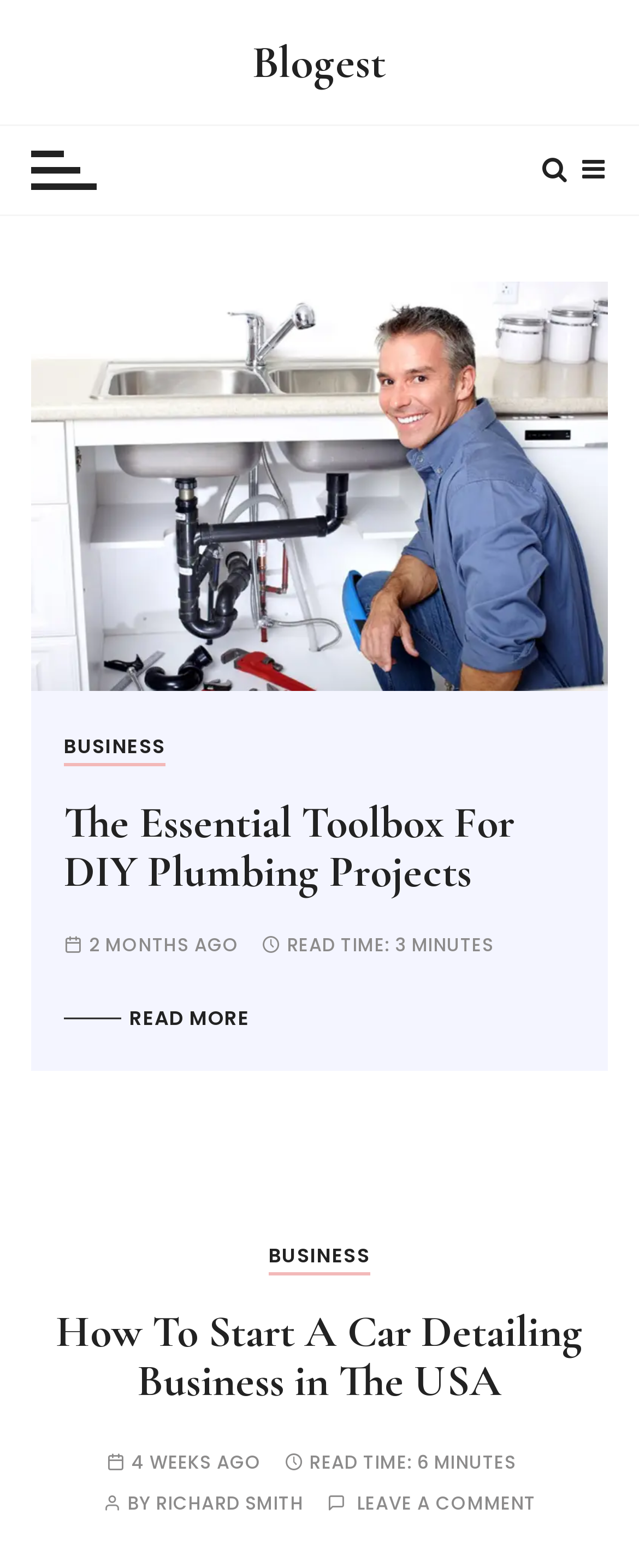Determine the bounding box coordinates of the element that should be clicked to execute the following command: "View the article about car detailing business".

[0.048, 0.835, 0.952, 0.897]